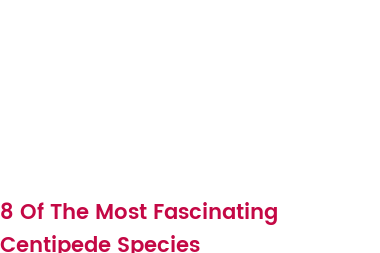Based on the image, please elaborate on the answer to the following question:
Is there a visual representation above the title?

According to the caption, a visual representation is positioned above the title, which likely complements the theme of the article and provides an engaging introduction to the diverse and intriguing world of centipedes.